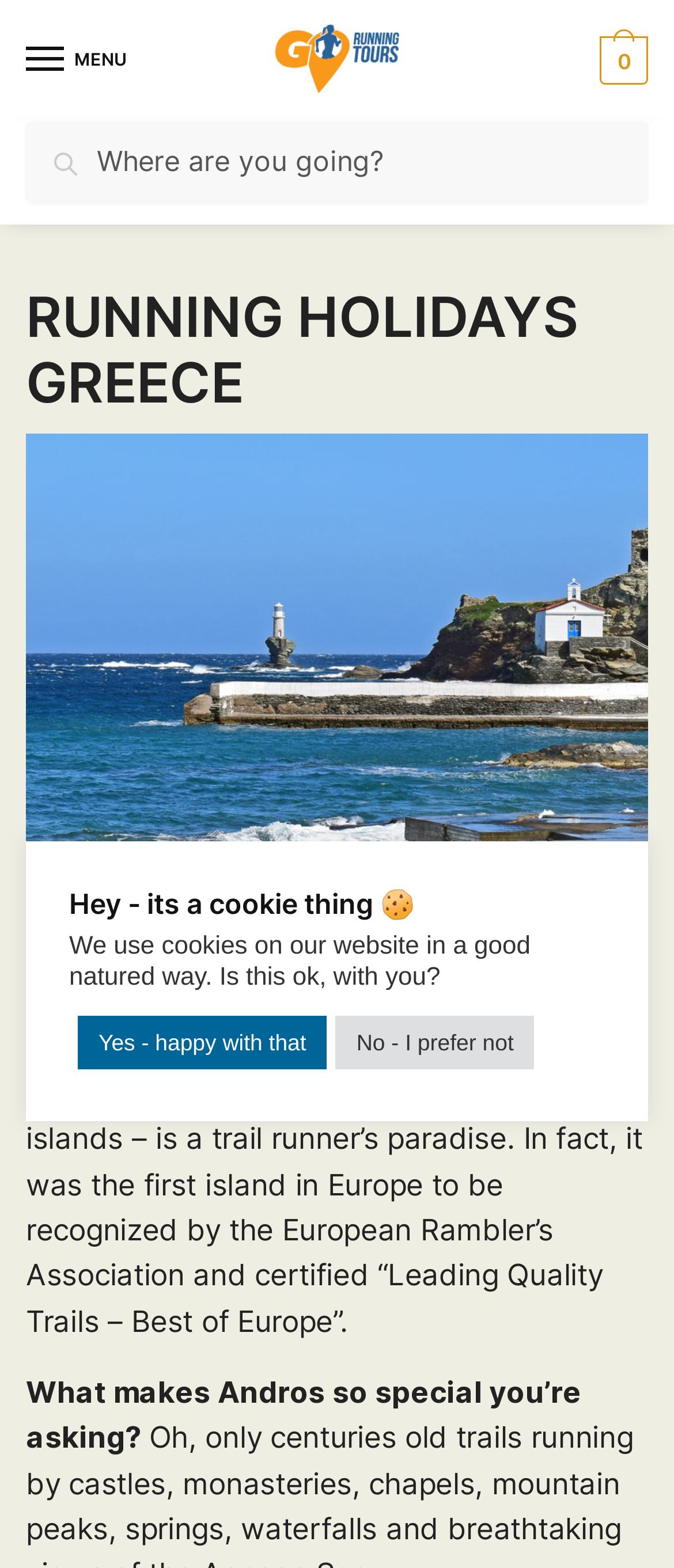Refer to the element description Christmas and identify the corresponding bounding box in the screenshot. Format the coordinates as (top-left x, top-left y, bottom-right x, bottom-right y) with values in the range of 0 to 1.

None